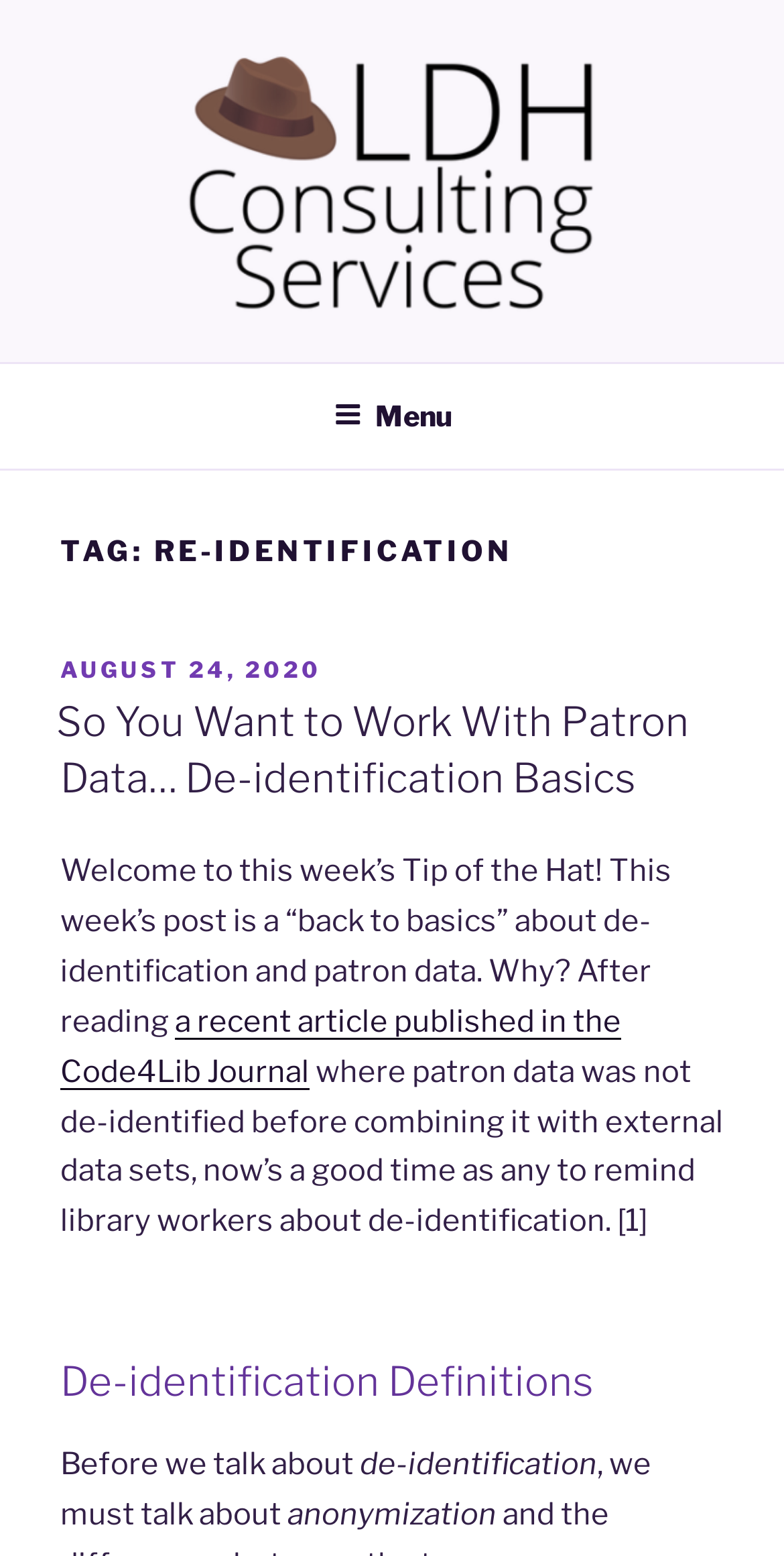Respond concisely with one word or phrase to the following query:
What is the concept mentioned after de-identification?

Anonymization